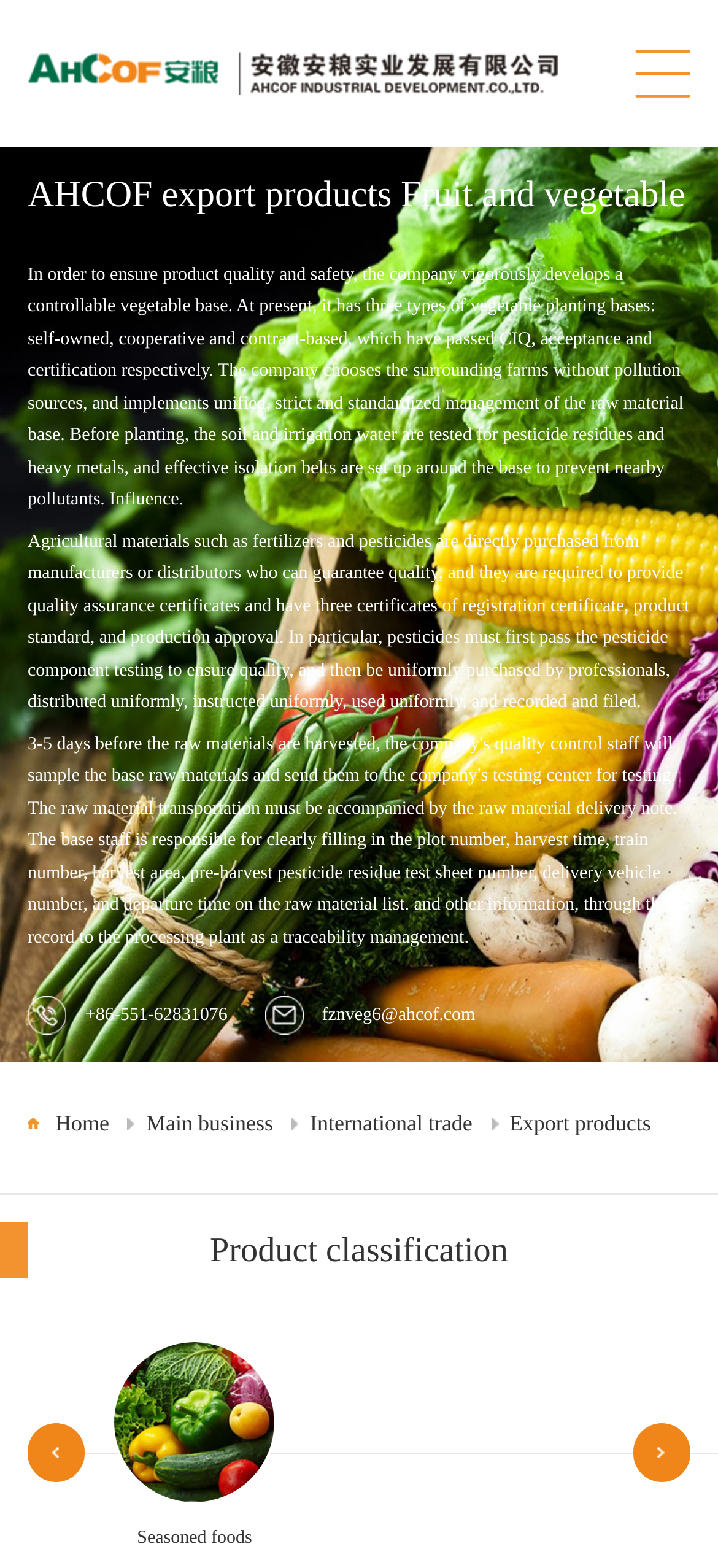Find the bounding box of the UI element described as: "Export products". The bounding box coordinates should be given as four float values between 0 and 1, i.e., [left, top, right, bottom].

[0.684, 0.674, 0.932, 0.759]